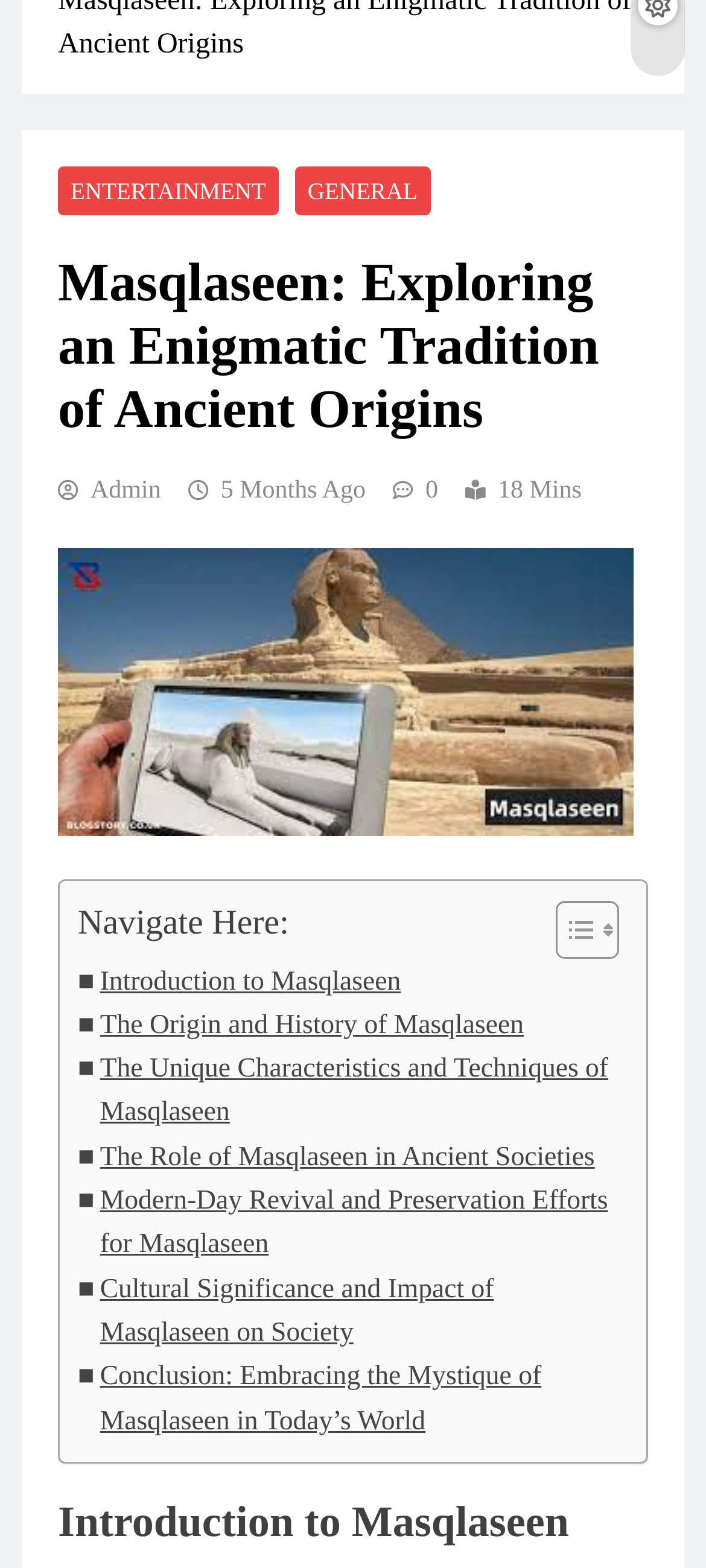Find the bounding box coordinates for the HTML element specified by: "Introduction to Masqlaseen".

[0.11, 0.612, 0.568, 0.64]